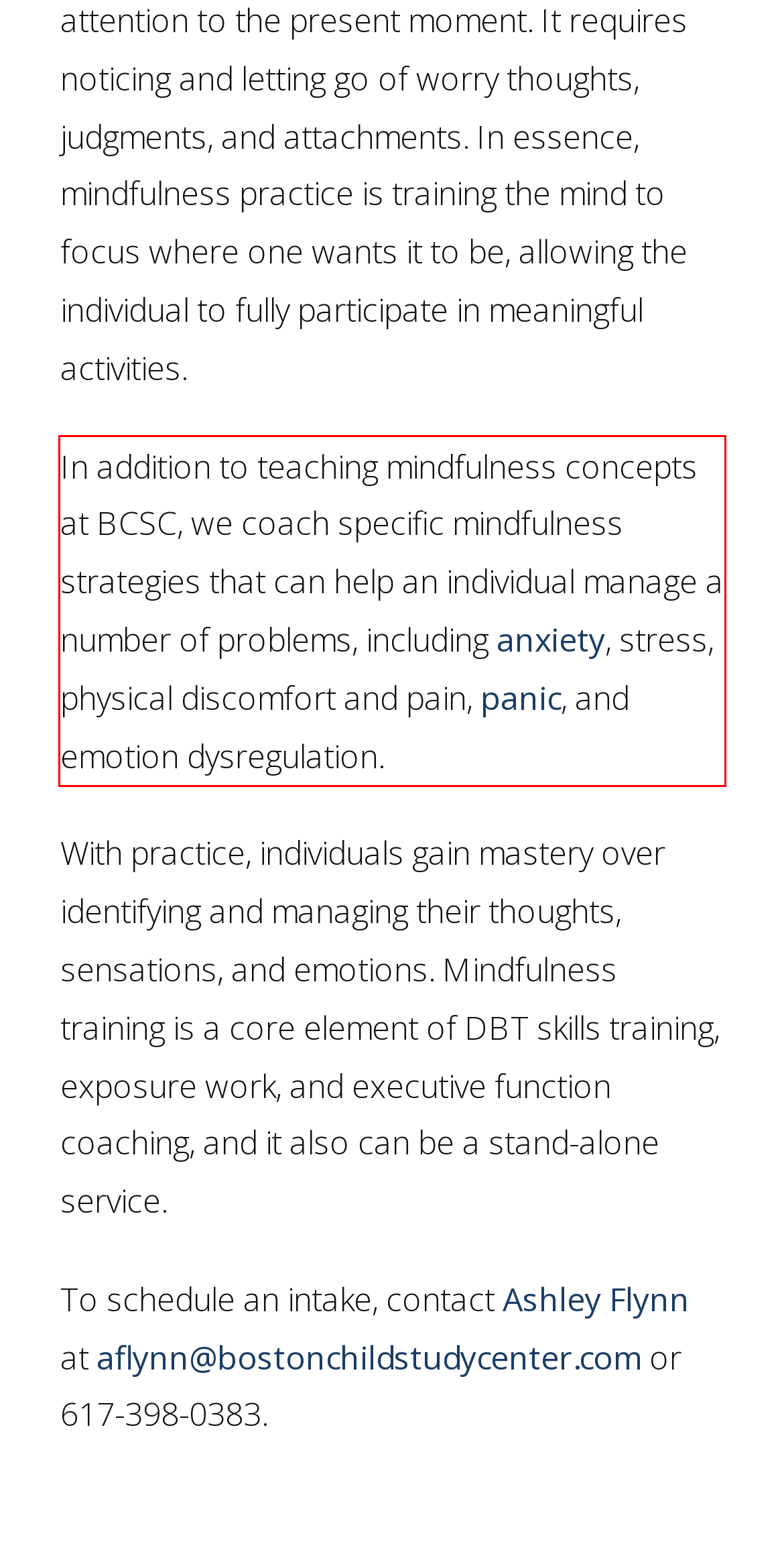Look at the webpage screenshot and recognize the text inside the red bounding box.

In addition to teaching mindfulness concepts at BCSC, we coach specific mindfulness strategies that can help an individual manage a number of problems, including anxiety, stress, physical discomfort and pain, panic, and emotion dysregulation.